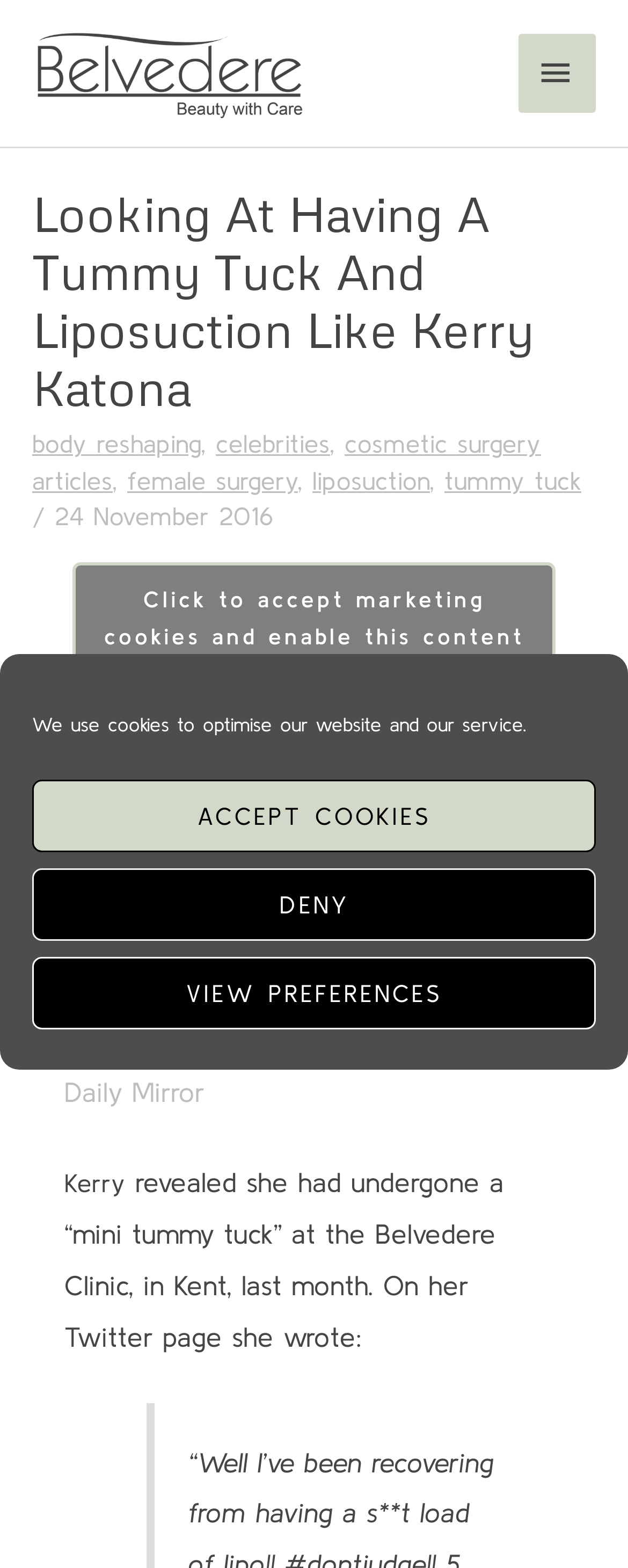For the given element description celebrities, determine the bounding box coordinates of the UI element. The coordinates should follow the format (top-left x, top-left y, bottom-right x, bottom-right y) and be within the range of 0 to 1.

[0.344, 0.275, 0.526, 0.292]